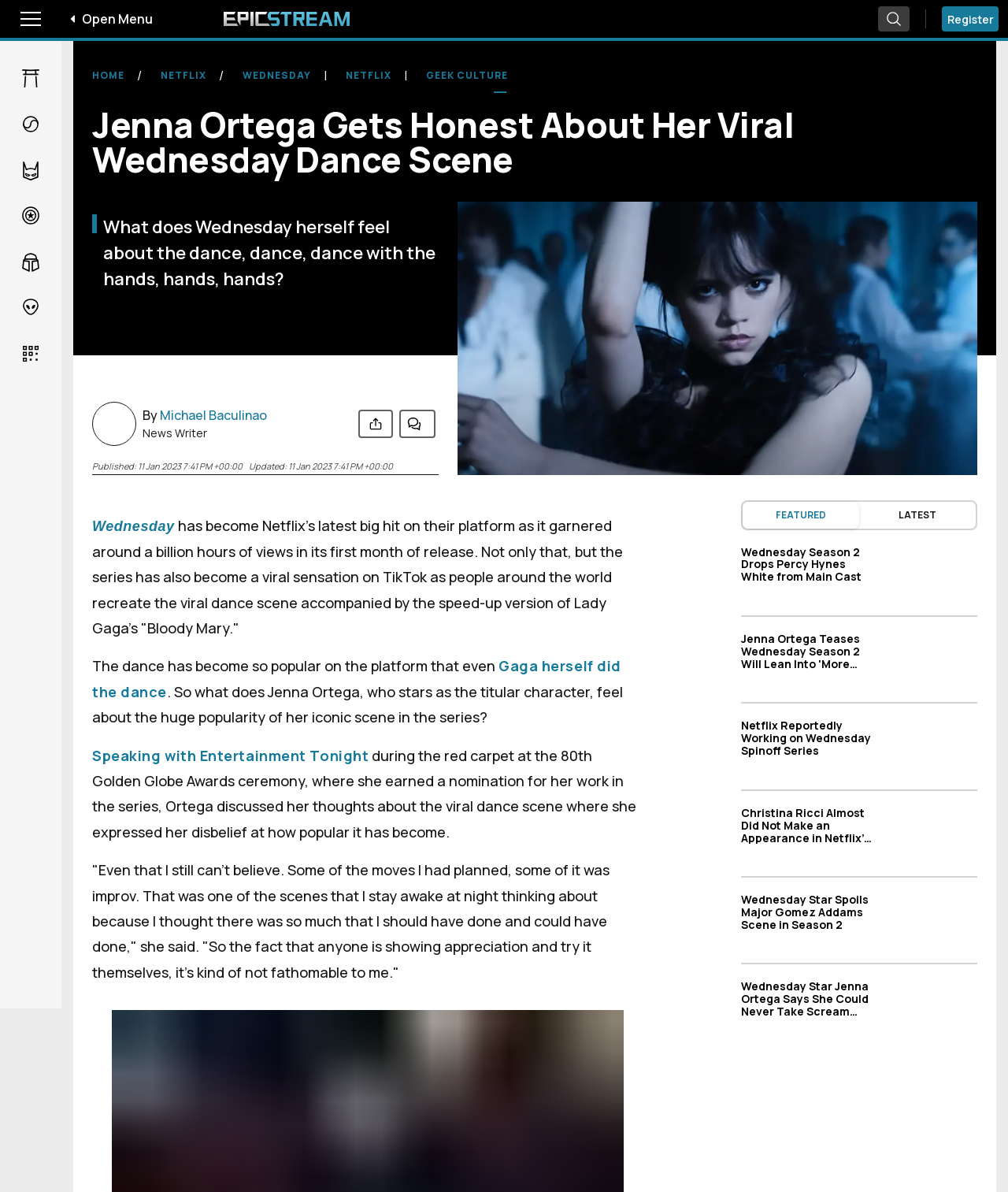How many links are there in the 'More Categories' submenu?
Please interpret the details in the image and answer the question thoroughly.

I counted the links under the 'More Categories' submenu, which are 'HOME', 'NETFLIX', 'WEDNESDAY', 'NETFLIX', 'GEEK CULTURE', and found a total of 6 links.